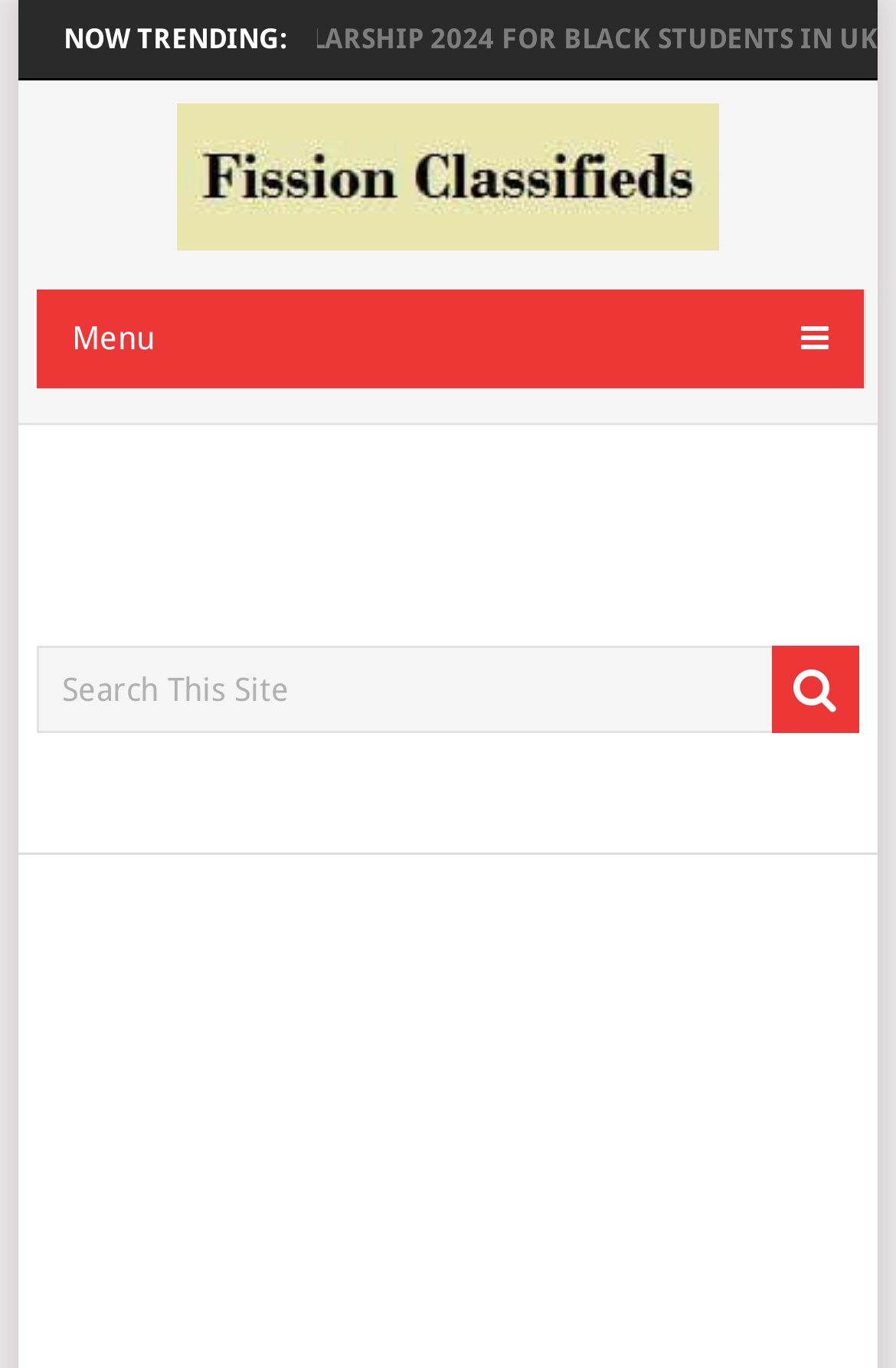What is the trend indicated at the top of the page?
Please provide a single word or phrase based on the screenshot.

NOW TRENDING